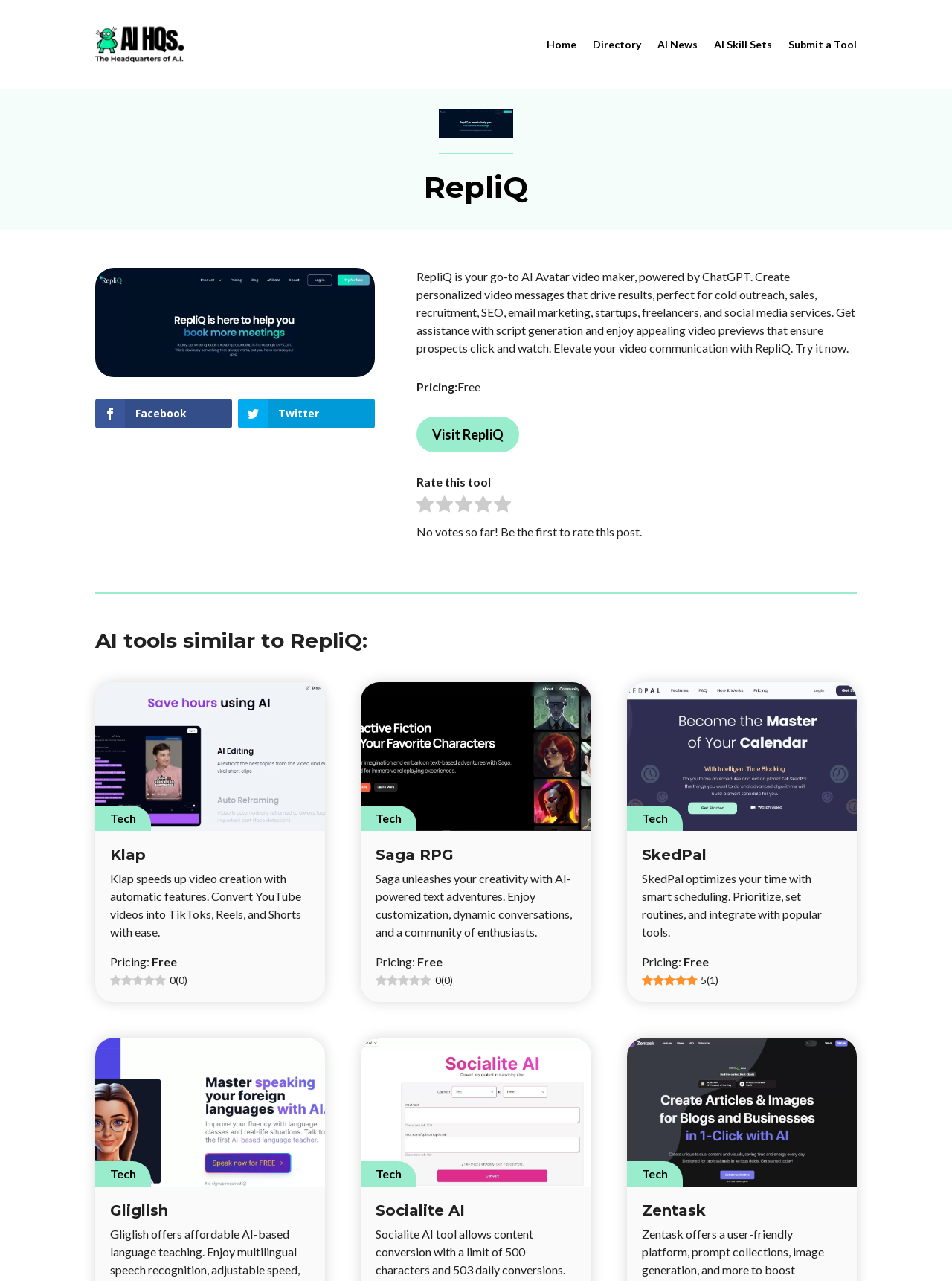How many AI tools are listed on this page?
Please answer using one word or phrase, based on the screenshot.

5